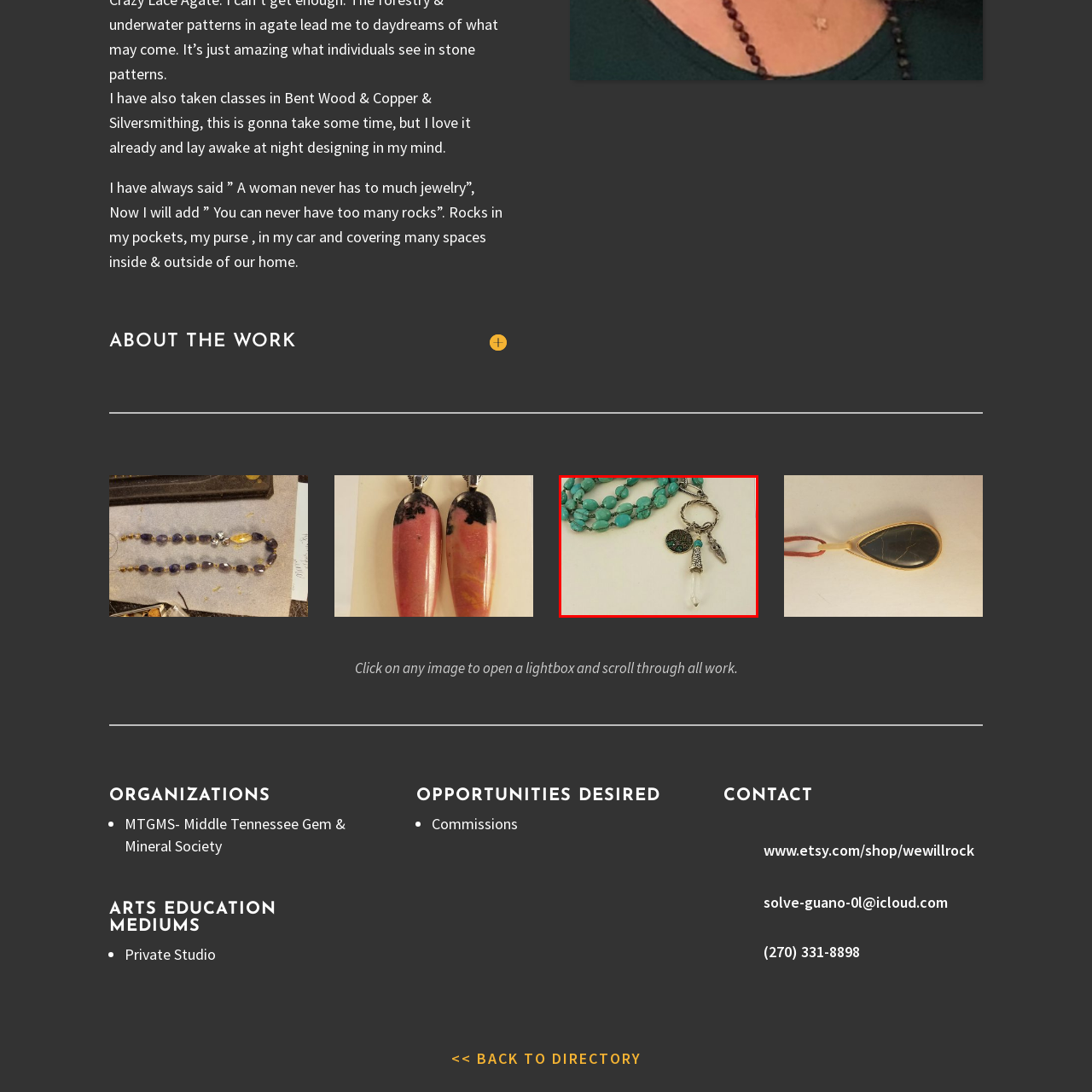Focus on the highlighted area in red, What style does the necklace resonate with? Answer using a single word or phrase.

Bohemian and contemporary